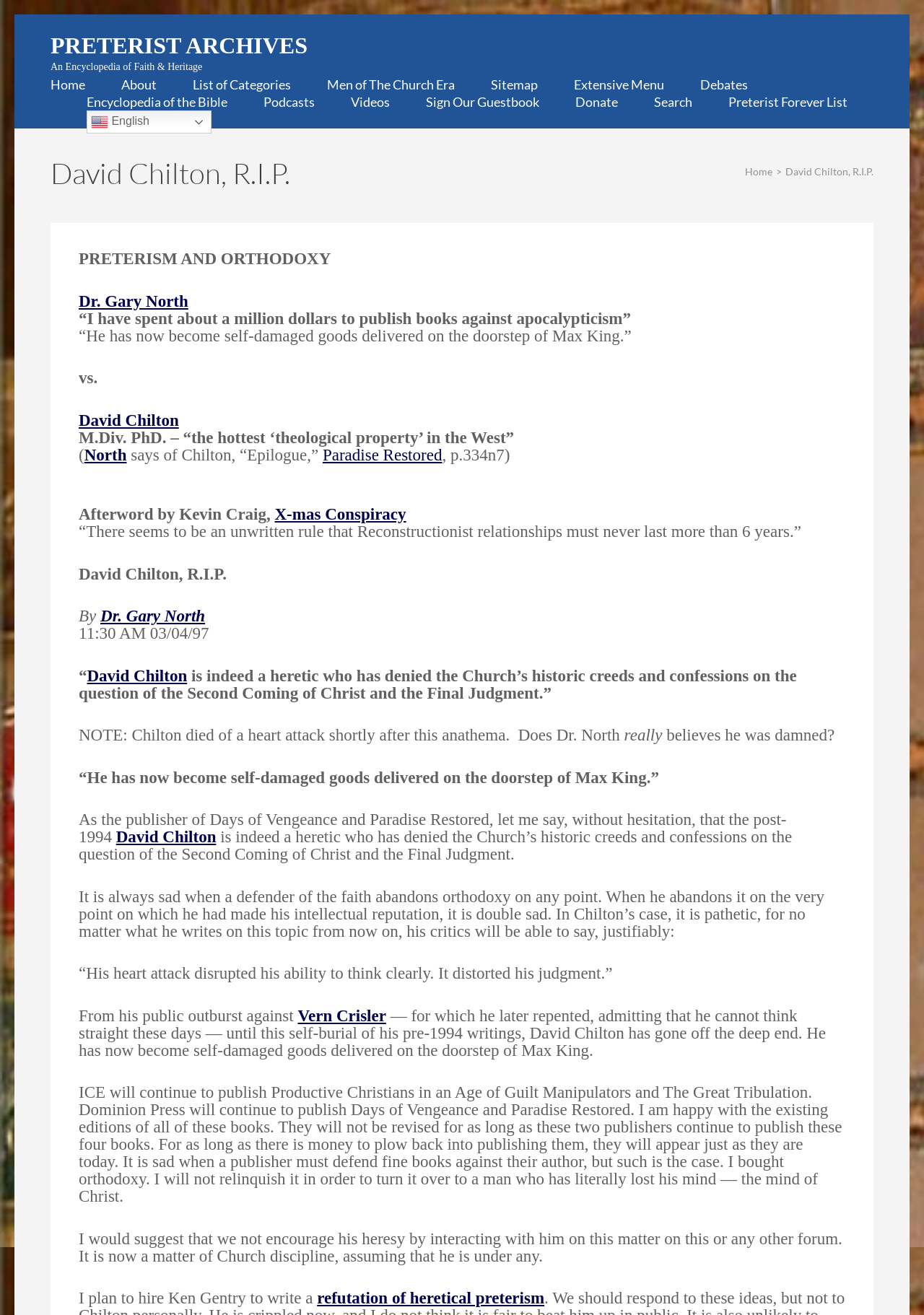Please locate the bounding box coordinates for the element that should be clicked to achieve the following instruction: "Search for something". Ensure the coordinates are given as four float numbers between 0 and 1, i.e., [left, top, right, bottom].

[0.708, 0.071, 0.749, 0.083]